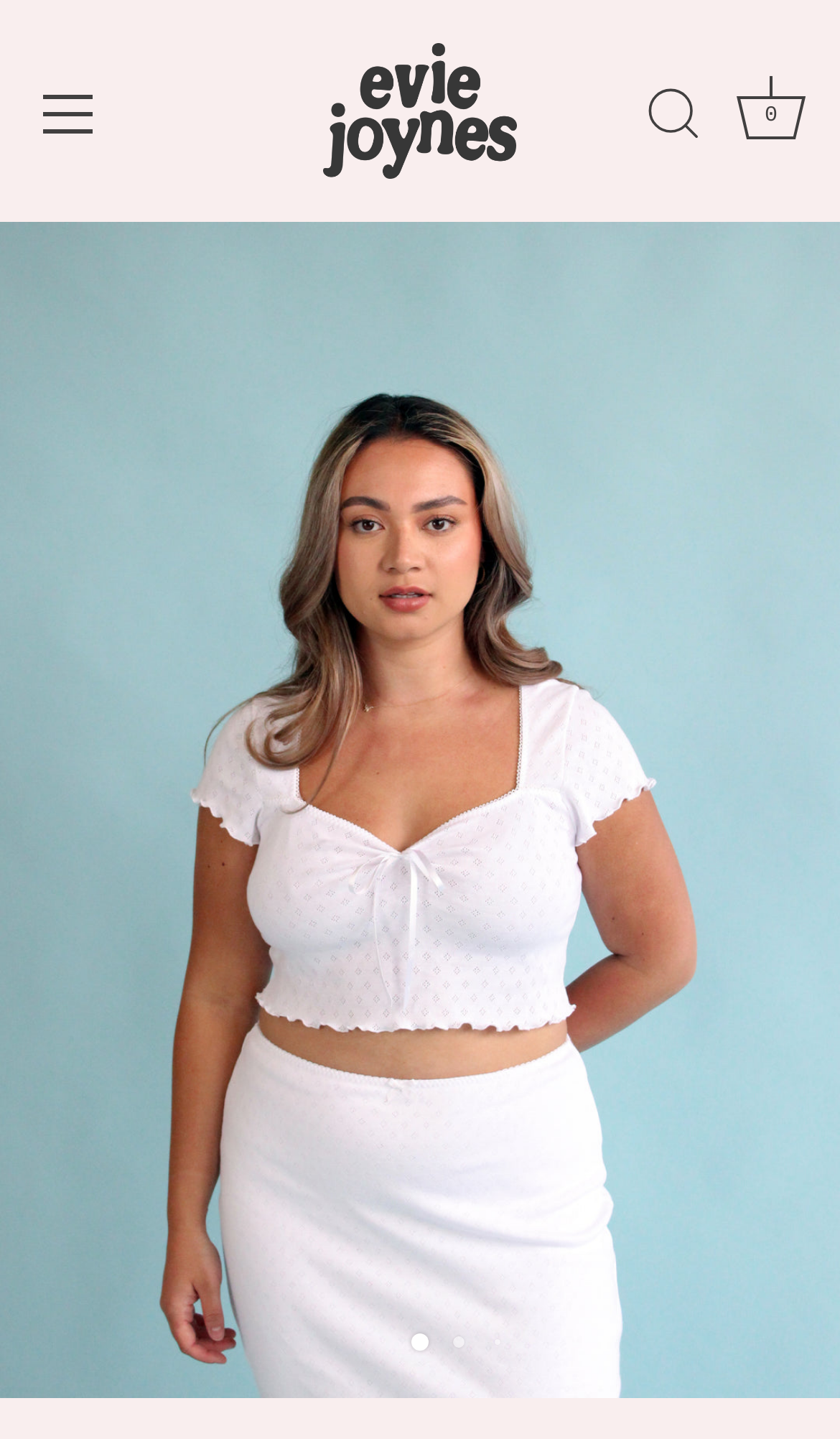What is the function of the magnifying glass icon?
Kindly offer a comprehensive and detailed response to the question.

I identified the magnifying glass icon as a search icon by looking at its bounding box coordinates and the corresponding image description. The presence of a search icon suggests that the website has a search functionality, allowing users to search for specific products or content.